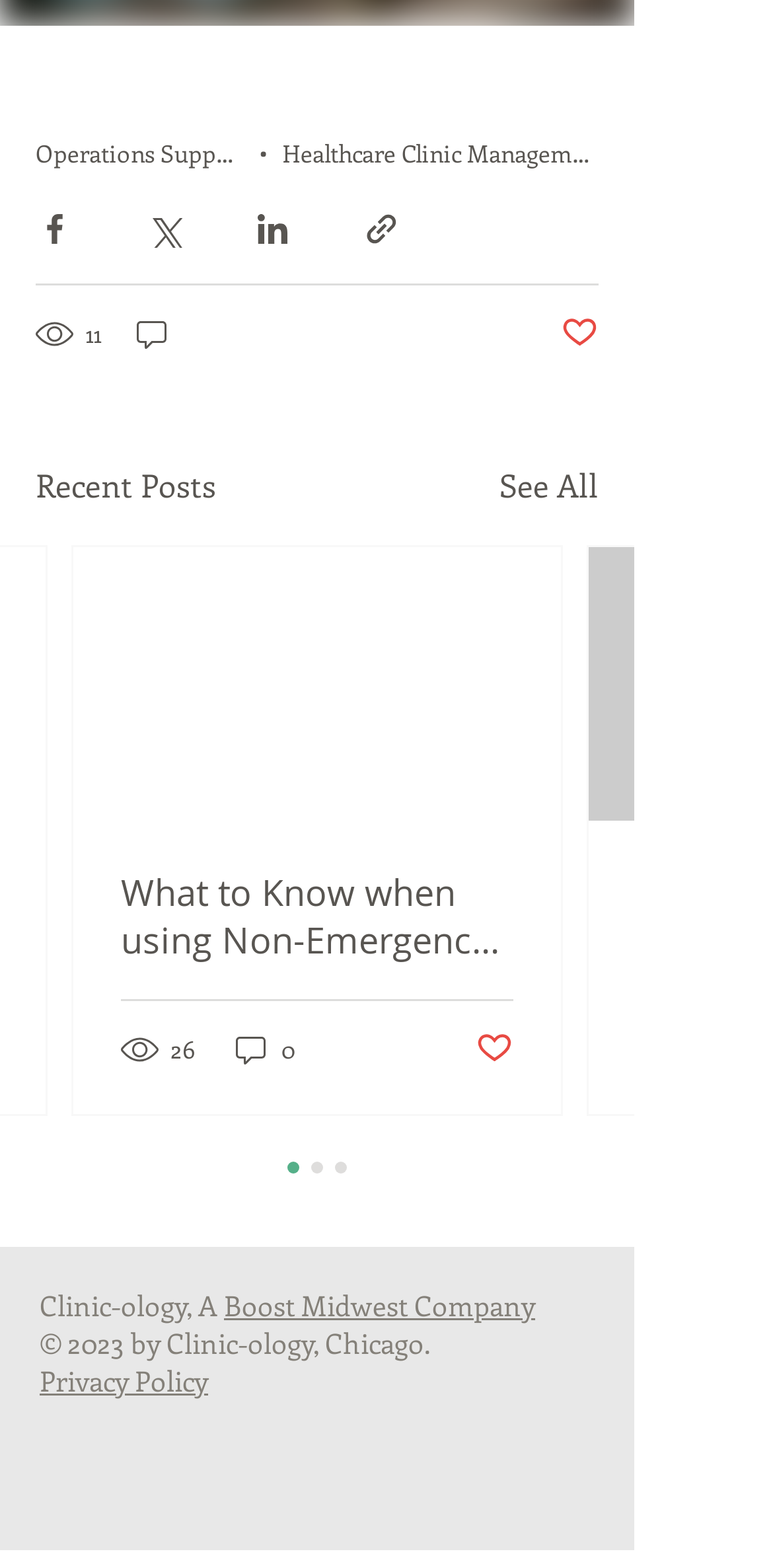Please determine the bounding box coordinates of the element's region to click for the following instruction: "Read the article about Non-Emergency Medical Transportation".

[0.156, 0.554, 0.664, 0.615]